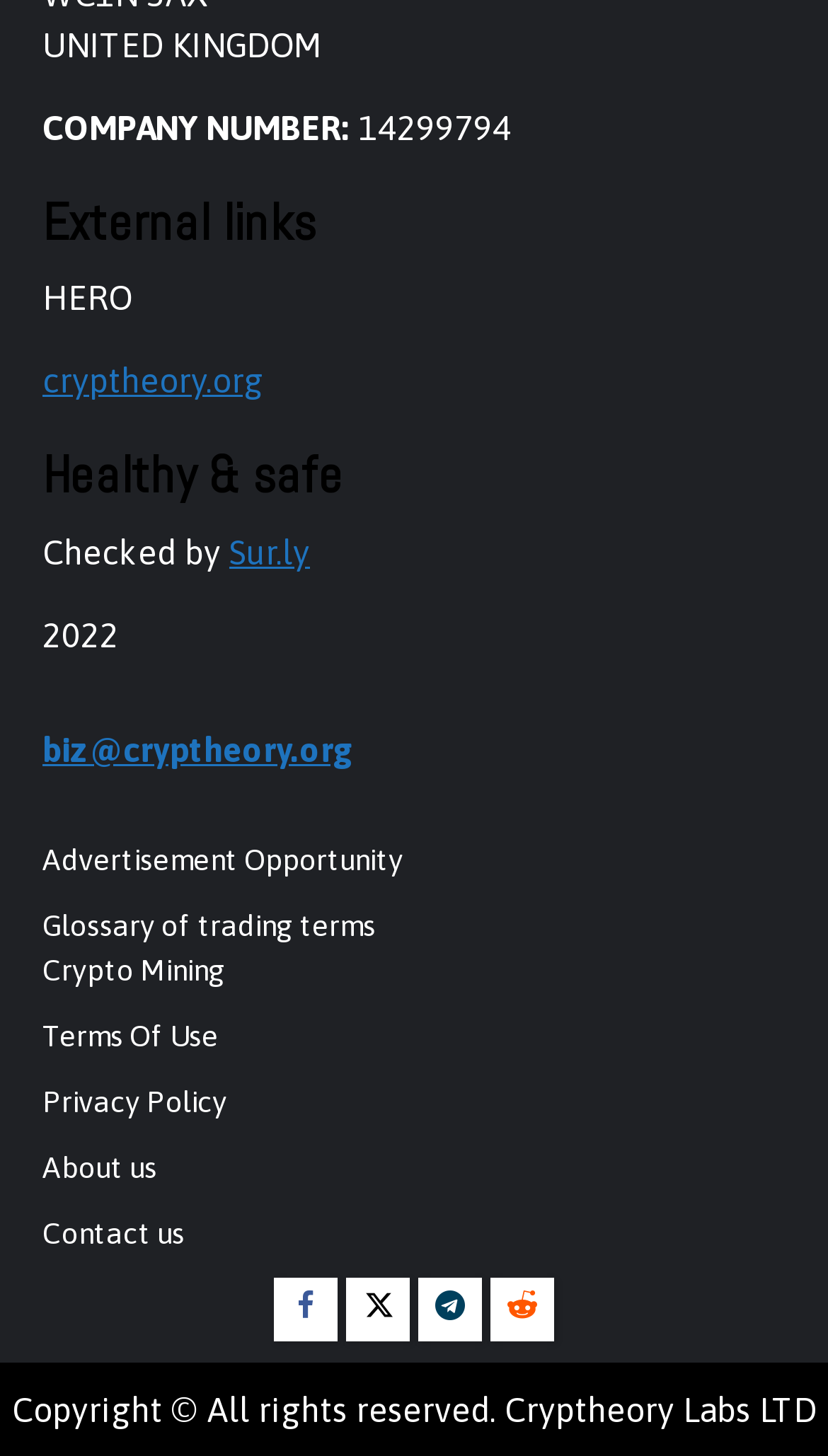What is the name of the country where Cryptheory Labs LTD is located?
Refer to the image and provide a one-word or short phrase answer.

UNITED KINGDOM